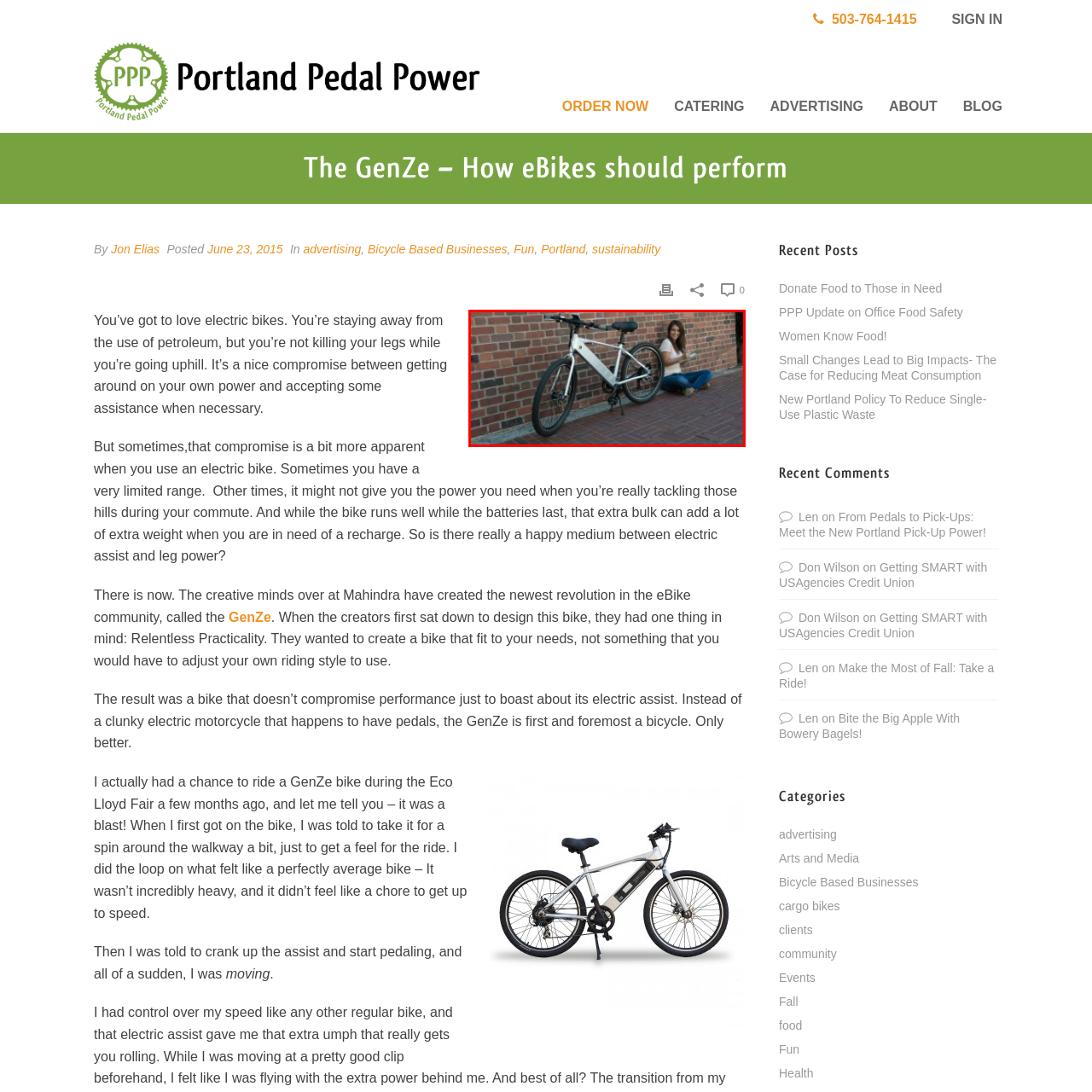Carefully describe the image located within the red boundary.

The image features a sleek white electric bike, leaning against a rustic brick wall, embodying modern design and functionality. To the right, a young woman sits comfortably on the ground, casually enjoying a drink while smiling, suggesting a relaxed outdoor setting. Her posture and the way she interacts with the bike indicate a lifestyle that embraces convenience and eco-friendliness. The bike’s distinctive features highlight its innovative design, making it an ideal choice for urban commuting or leisure rides. This moment captures the effortless blend of technology and daily life, inviting viewers to consider the perks of e-bikes in enhancing their mobility experiences.